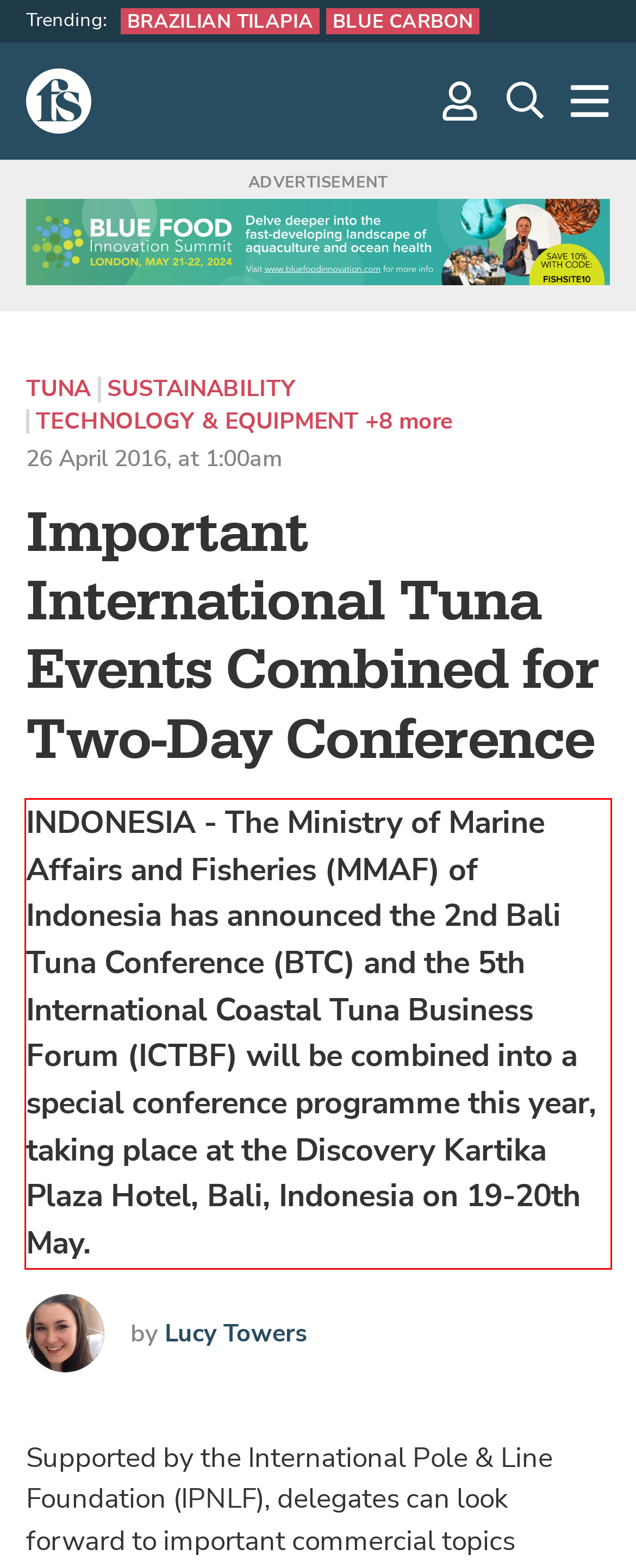Locate the red bounding box in the provided webpage screenshot and use OCR to determine the text content inside it.

INDONESIA - The Ministry of Marine Affairs and Fisheries (MMAF) of Indonesia has announced the 2nd Bali Tuna Conference (BTC) and the 5th International Coastal Tuna Business Forum (ICTBF) will be combined into a special conference programme this year, taking place at the Discovery Kartika Plaza Hotel, Bali, Indonesia on 19-20th May.